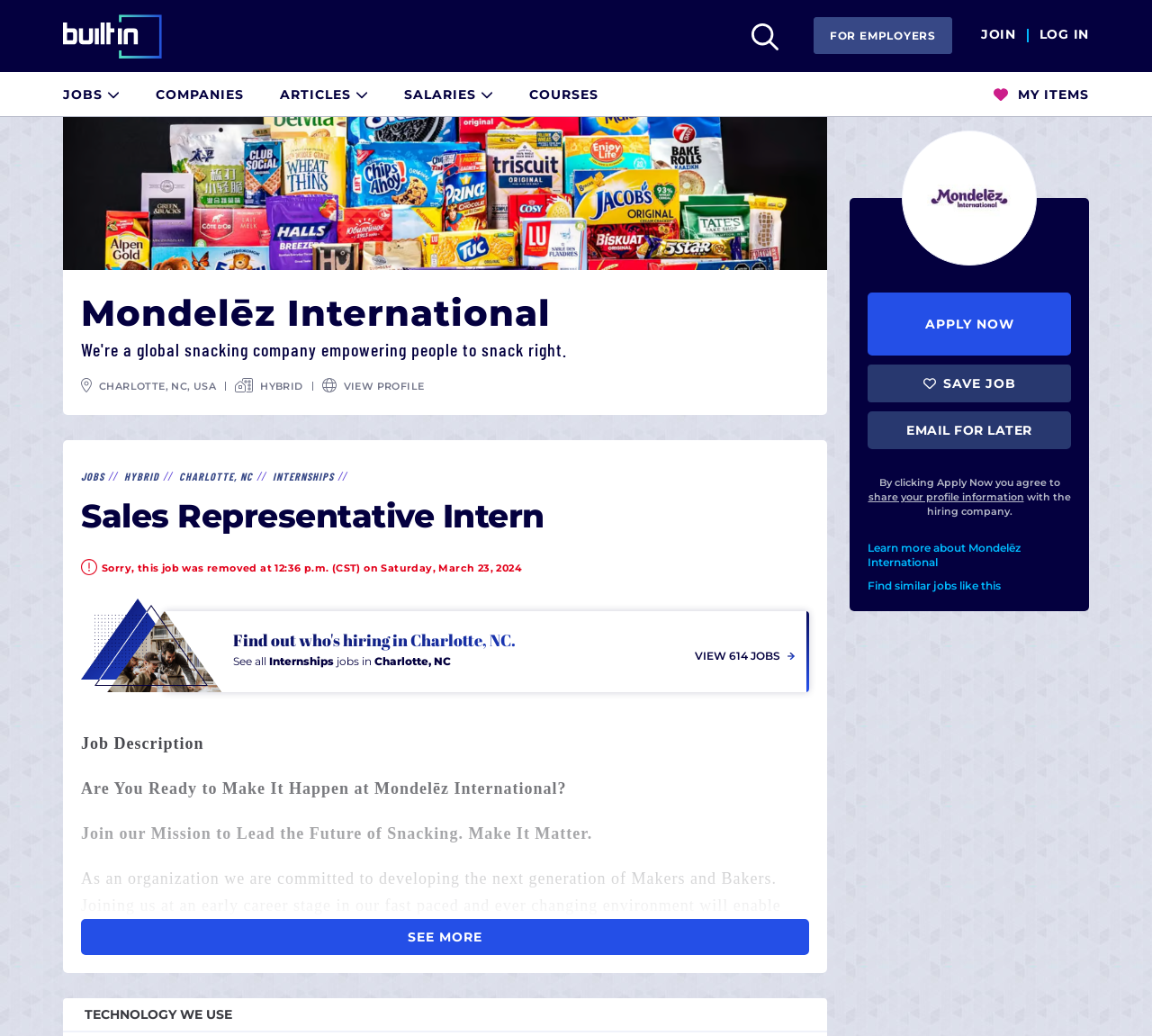How many jobs are available?
Relying on the image, give a concise answer in one word or a brief phrase.

614